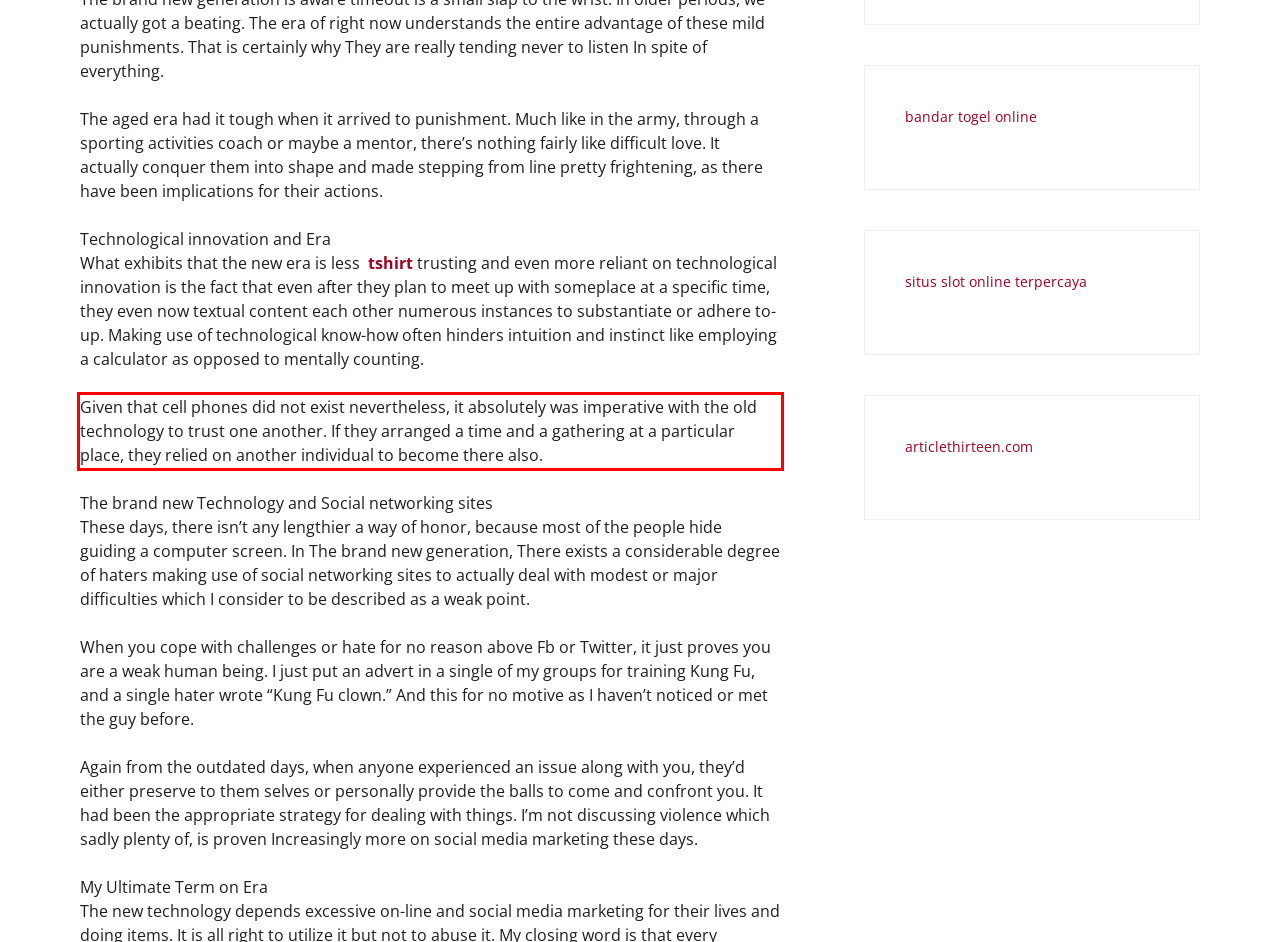Please examine the webpage screenshot and extract the text within the red bounding box using OCR.

Given that cell phones did not exist nevertheless, it absolutely was imperative with the old technology to trust one another. If they arranged a time and a gathering at a particular place, they relied on another individual to become there also.